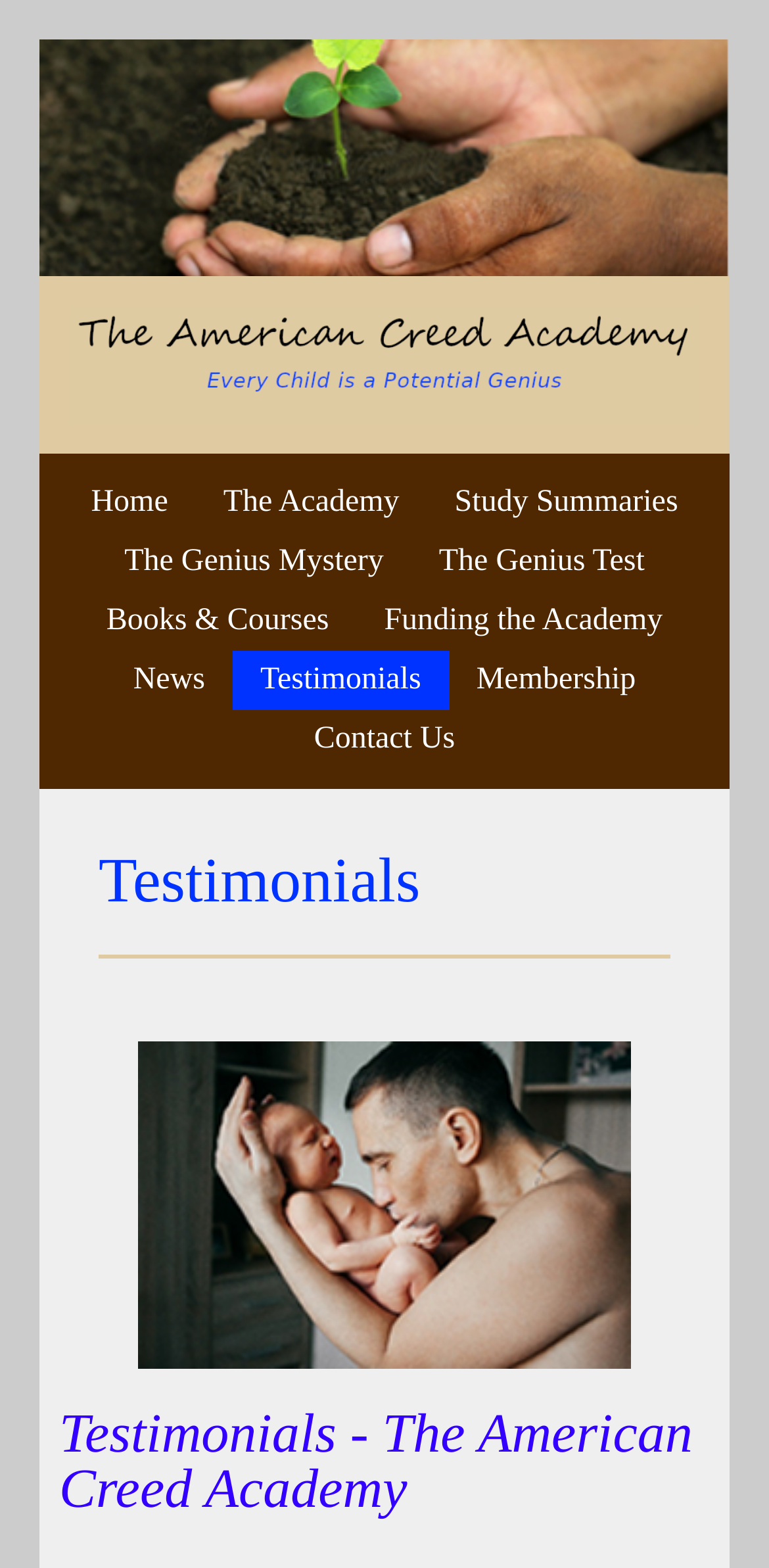Find the bounding box coordinates of the clickable element required to execute the following instruction: "contact us". Provide the coordinates as four float numbers between 0 and 1, i.e., [left, top, right, bottom].

[0.372, 0.452, 0.628, 0.49]